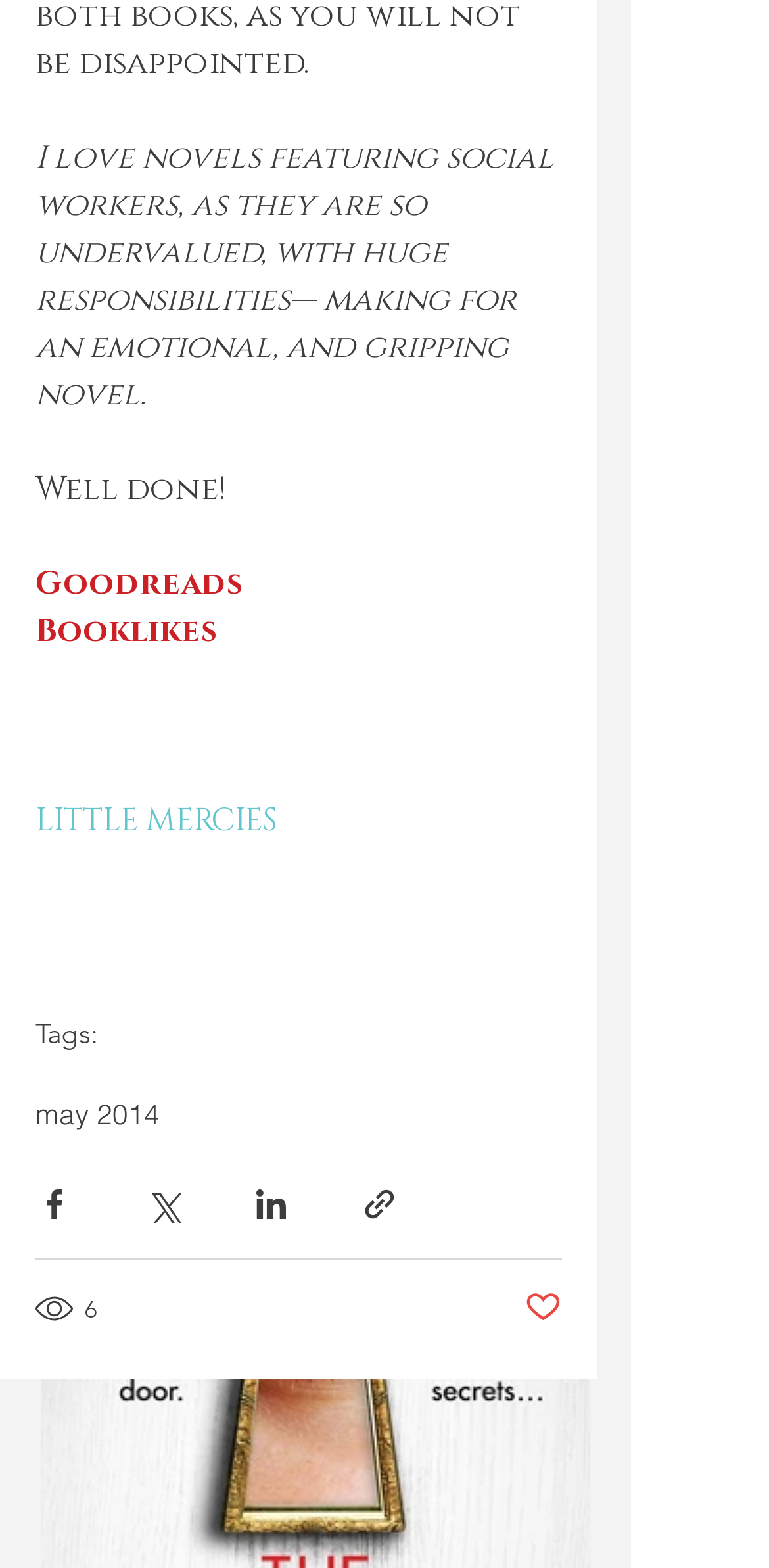Determine the bounding box for the described UI element: "Post not marked as liked".

[0.682, 0.822, 0.731, 0.848]